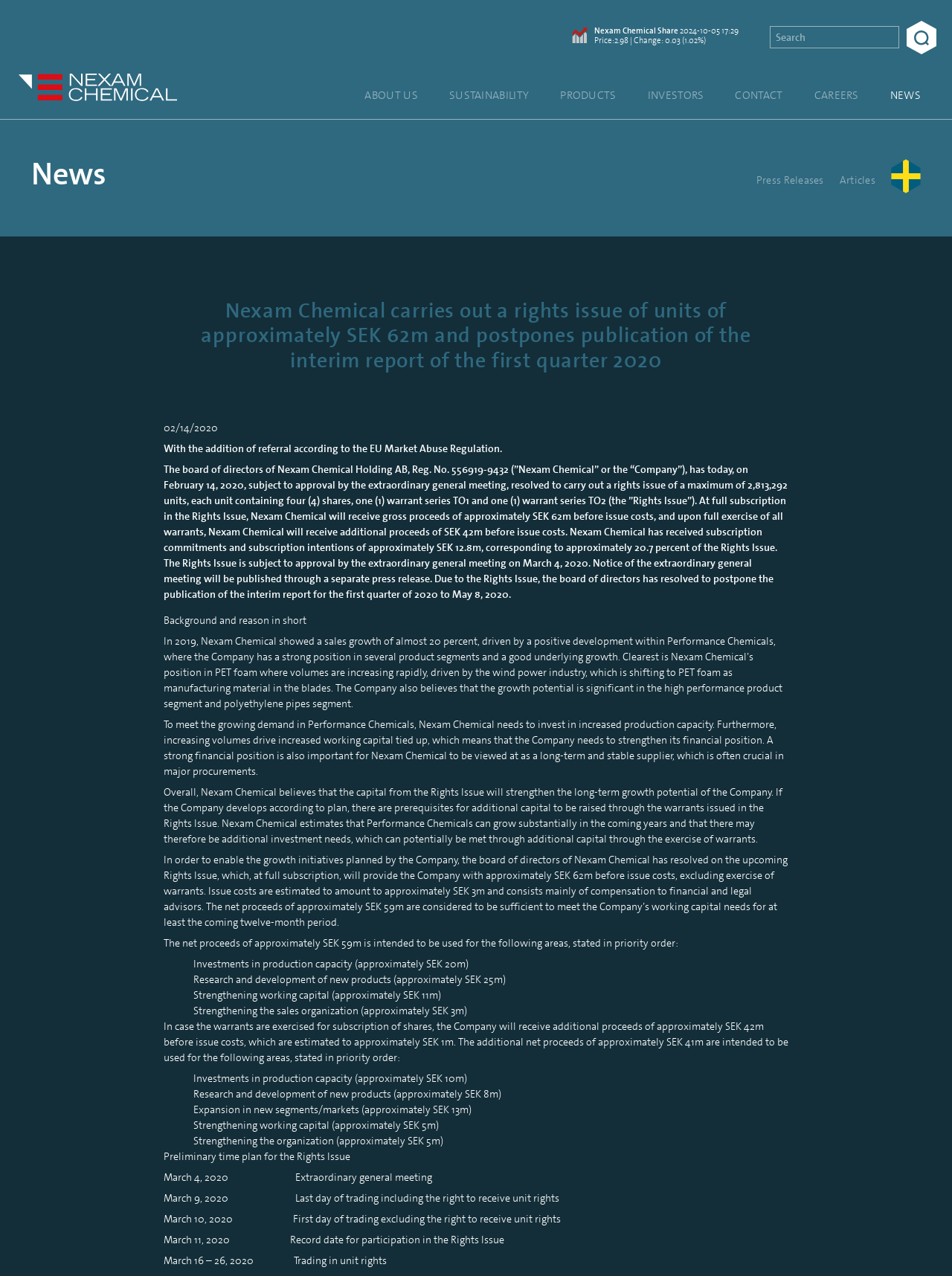Calculate the bounding box coordinates for the UI element based on the following description: "News". Ensure the coordinates are four float numbers between 0 and 1, i.e., [left, top, right, bottom].

[0.033, 0.12, 0.112, 0.152]